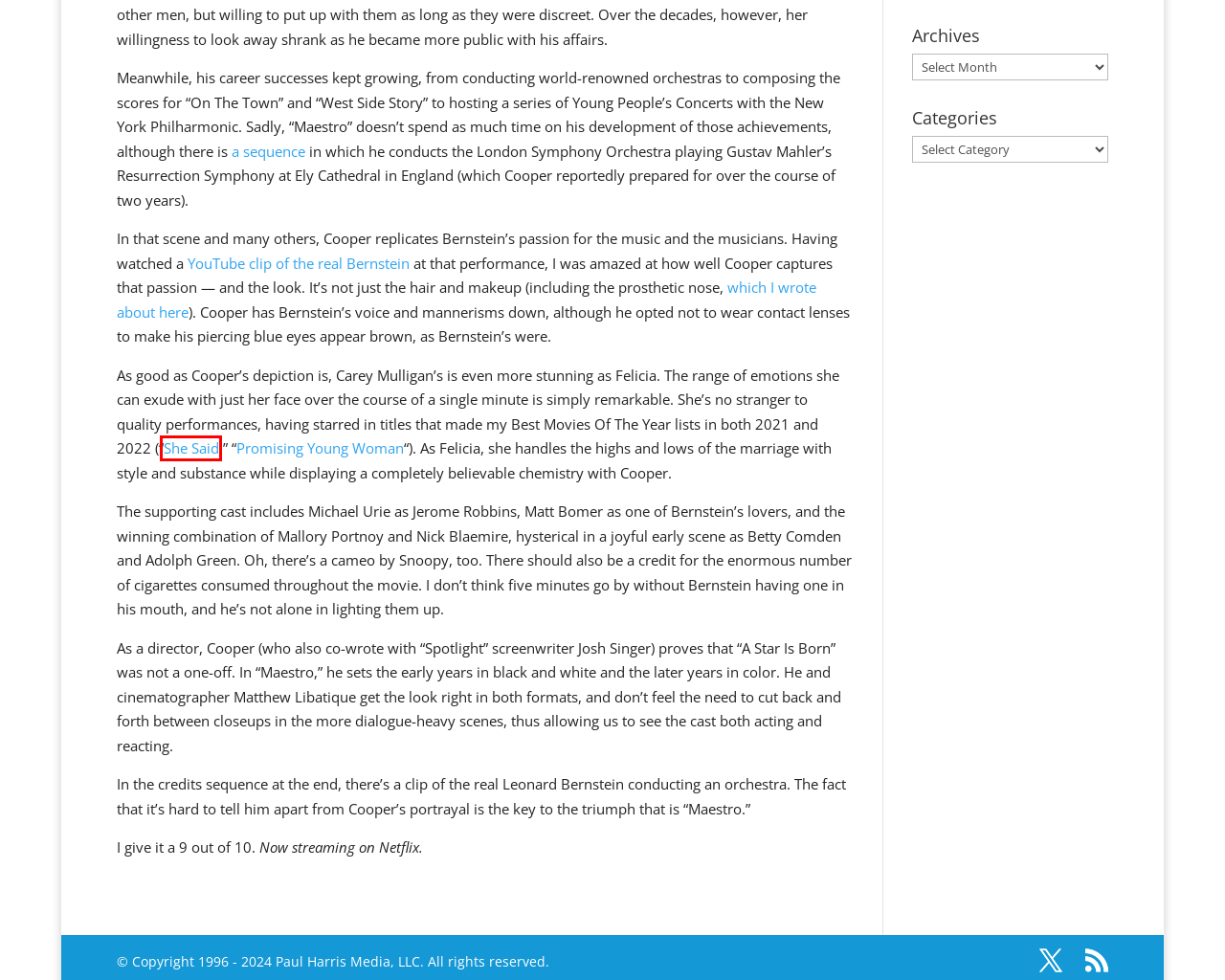You are provided with a screenshot of a webpage that includes a red rectangle bounding box. Please choose the most appropriate webpage description that matches the new webpage after clicking the element within the red bounding box. Here are the candidates:
A. About Me | Paul Harris Online
B. Four Random Thoughts | Paul Harris Online
C. Movie Review: “Promising Young Woman” | Paul Harris Online
D. That Beautiful Nose | Paul Harris Online
E. Review: “She Said” | Paul Harris Online
F. Paul Harris Online | Thoughts on radio, TV, movies, poker, theater, and more
G. Science | Paul Harris Online
H. Paul Harris Online

E